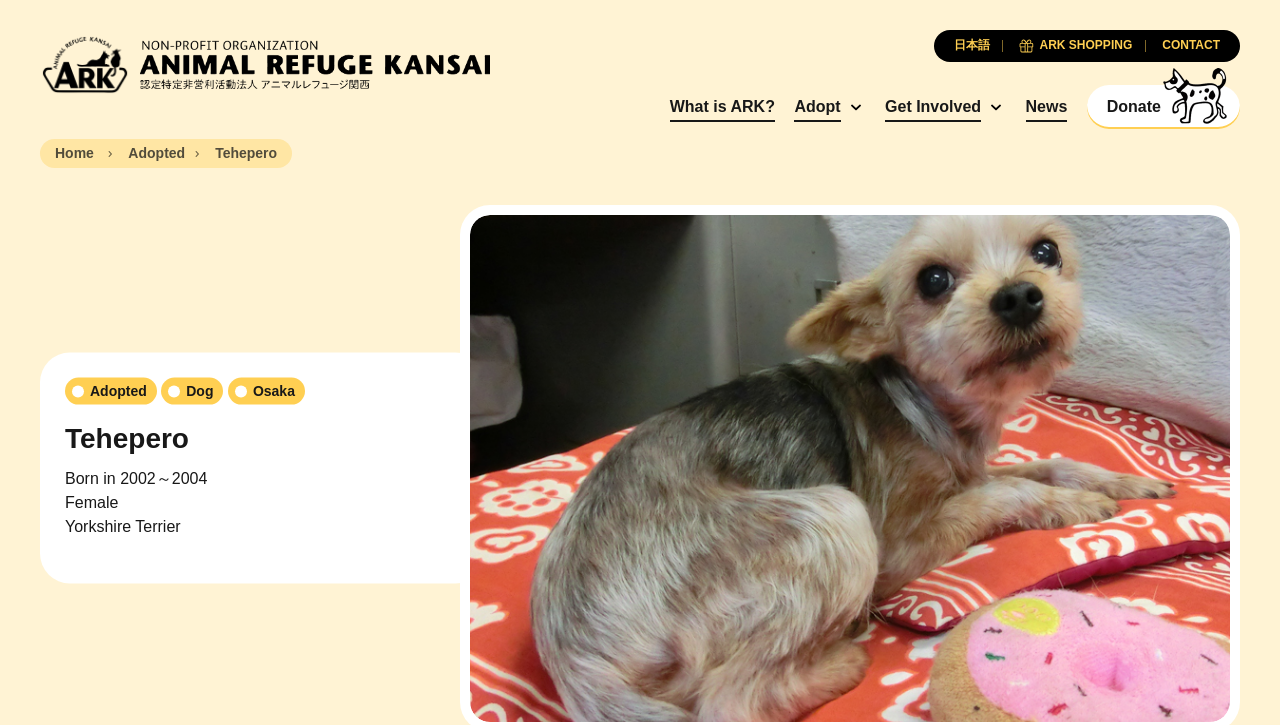Please determine the bounding box coordinates of the element's region to click in order to carry out the following instruction: "Visit 'ARK SHOPPING'". The coordinates should be four float numbers between 0 and 1, i.e., [left, top, right, bottom].

[0.789, 0.041, 0.892, 0.086]